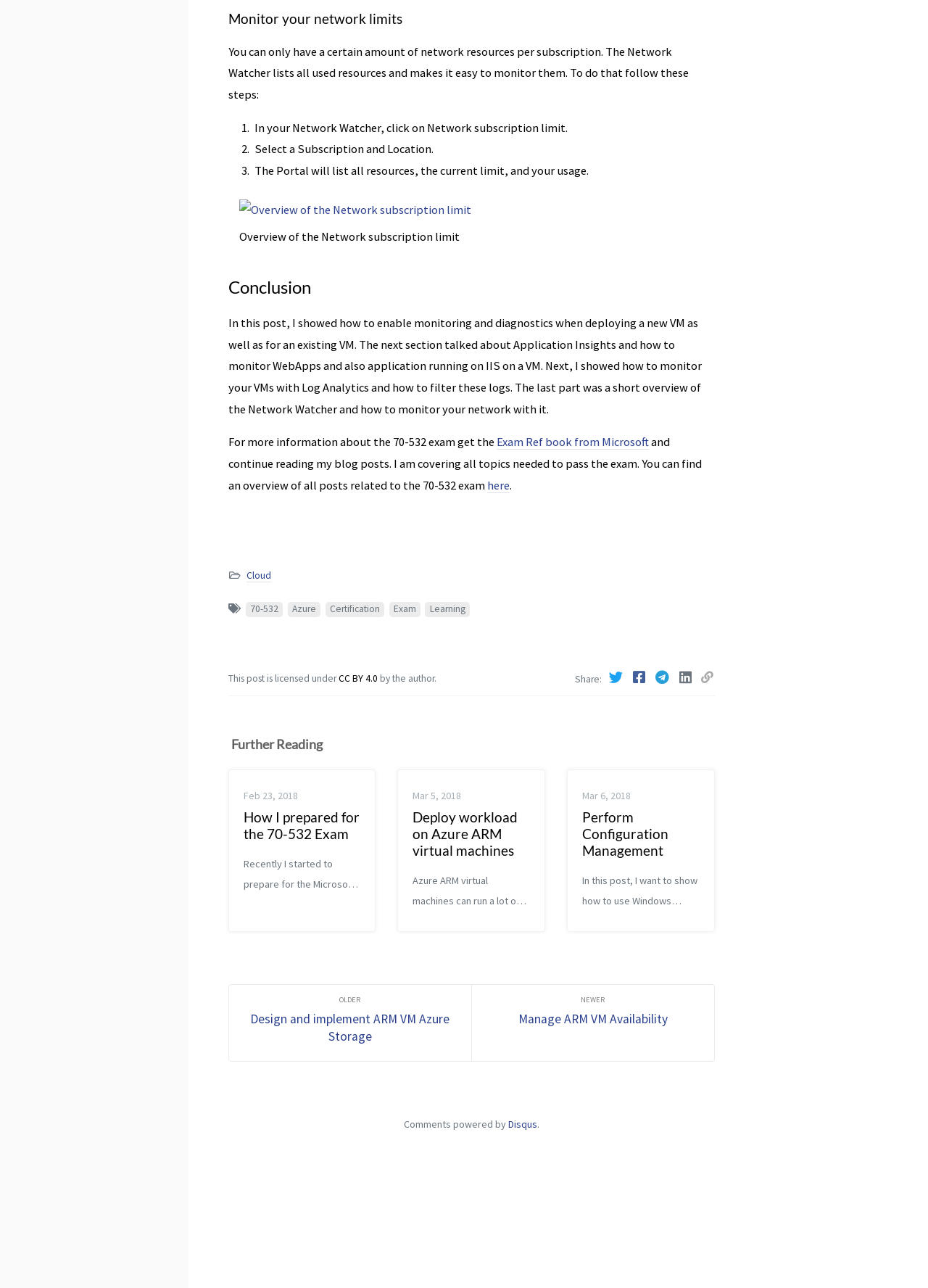What is the topic of the 70-532 exam? Observe the screenshot and provide a one-word or short phrase answer.

Developing Microsoft Azure Solutions